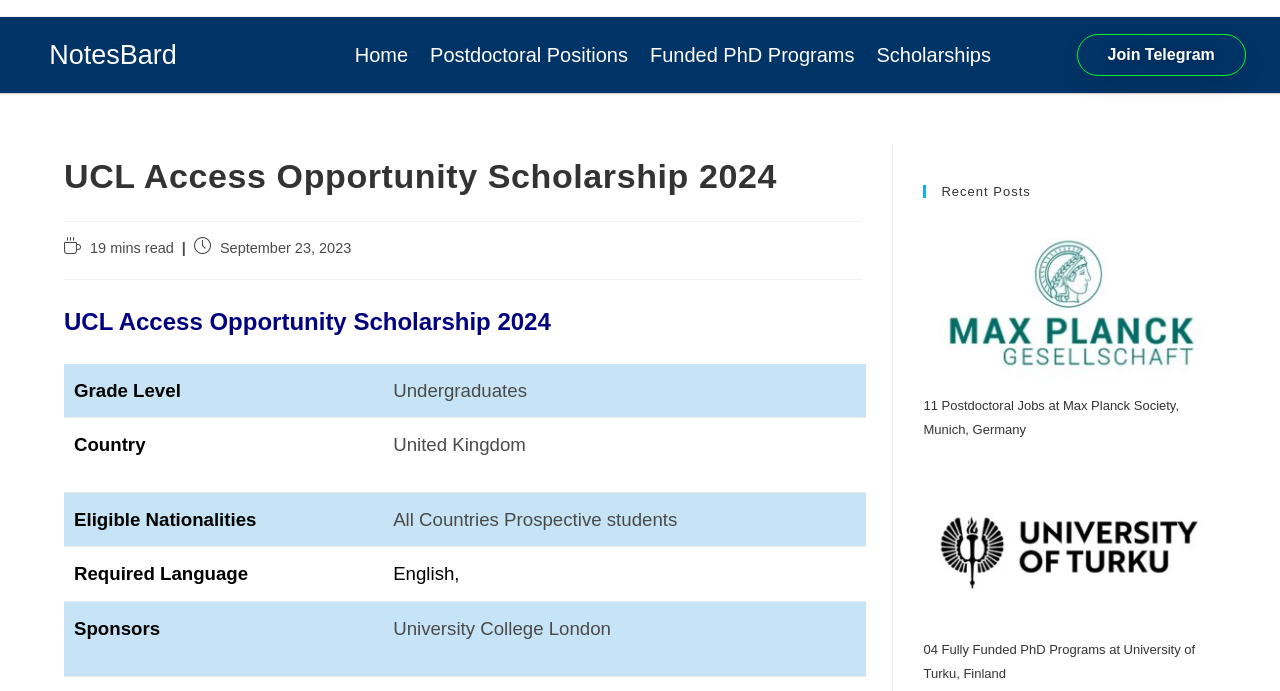Give a concise answer using one word or a phrase to the following question:
What is the grade level of the UCL Access Opportunity Scholarship?

Undergraduates